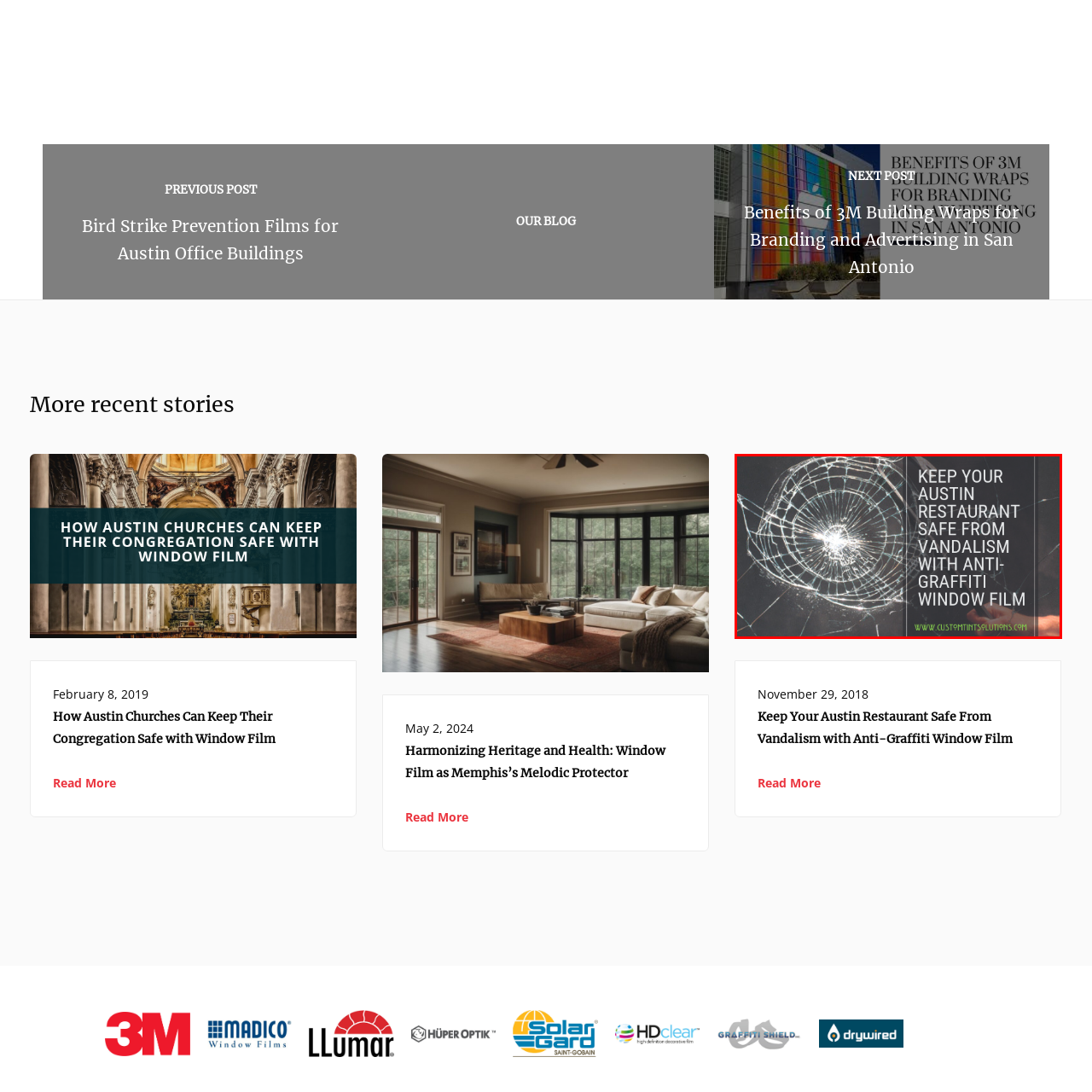What is the purpose of the shattered glass effect?
Analyze the visual elements found in the red bounding box and provide a detailed answer to the question, using the information depicted in the image.

The shattered glass effect is used to visually represent the potential damage that vandalism can cause to restaurant windows, thereby emphasizing the need for protective measures.